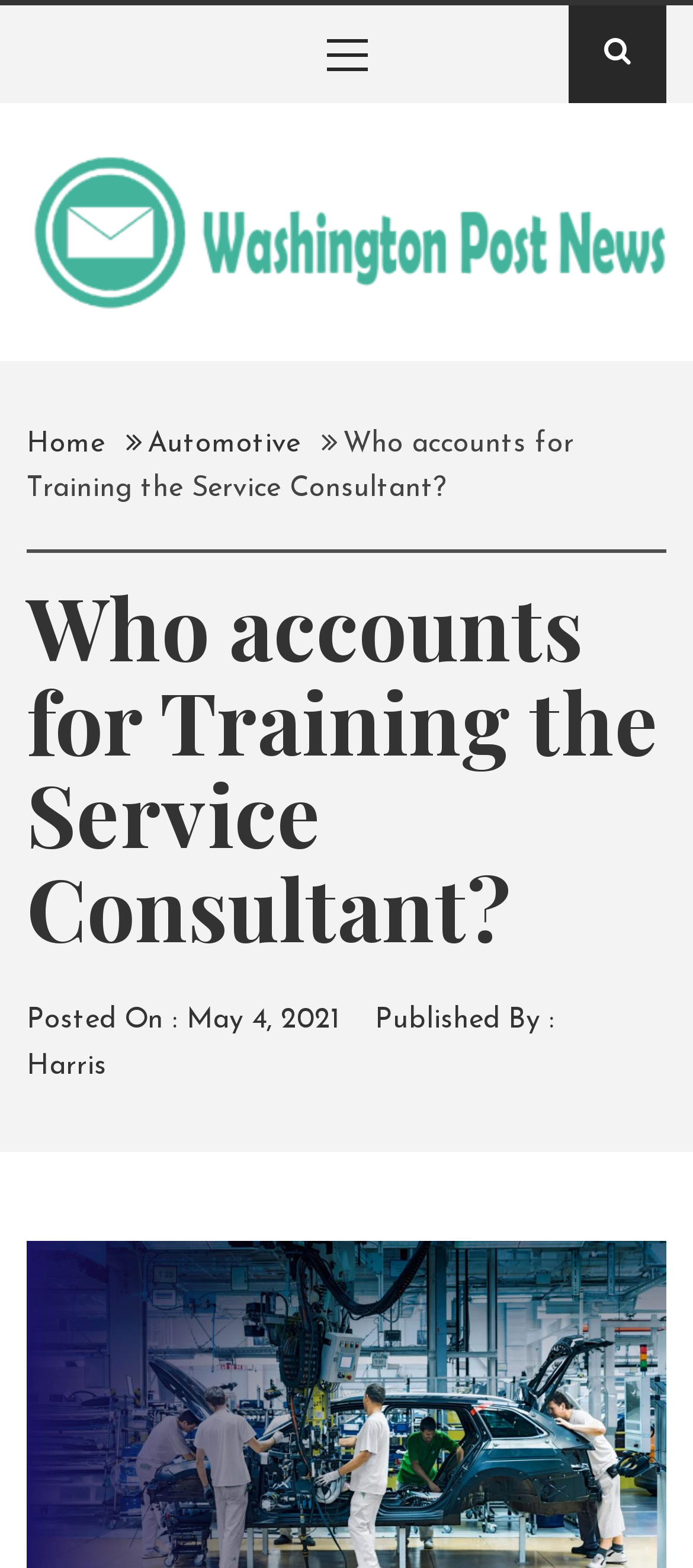Determine the bounding box coordinates of the clickable element to complete this instruction: "Visit the author's page". Provide the coordinates in the format of four float numbers between 0 and 1, [left, top, right, bottom].

[0.038, 0.671, 0.154, 0.689]